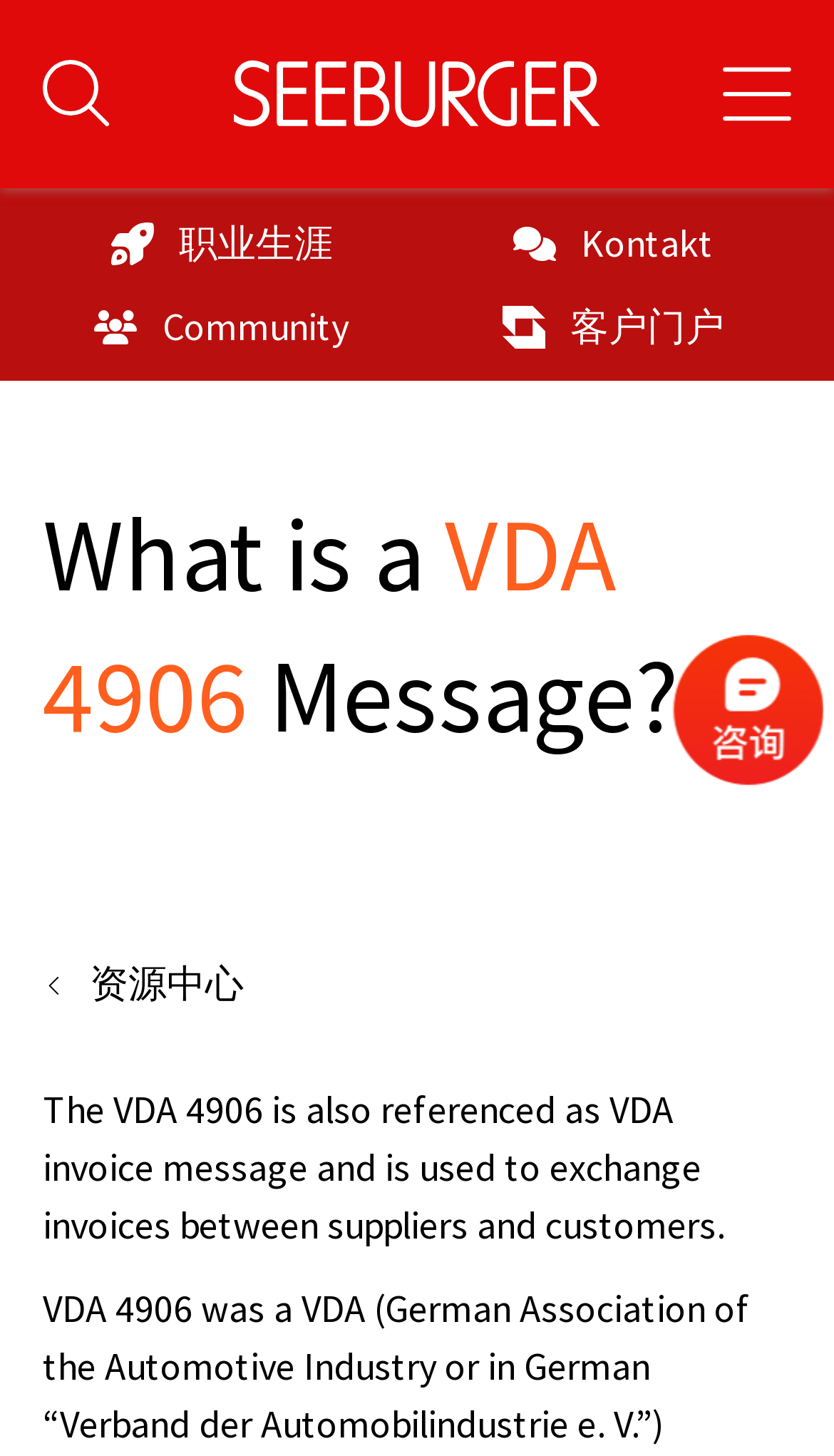Based on the provided description, "Icon comments Kontakt", find the bounding box of the corresponding UI element in the screenshot.

[0.5, 0.147, 0.969, 0.187]